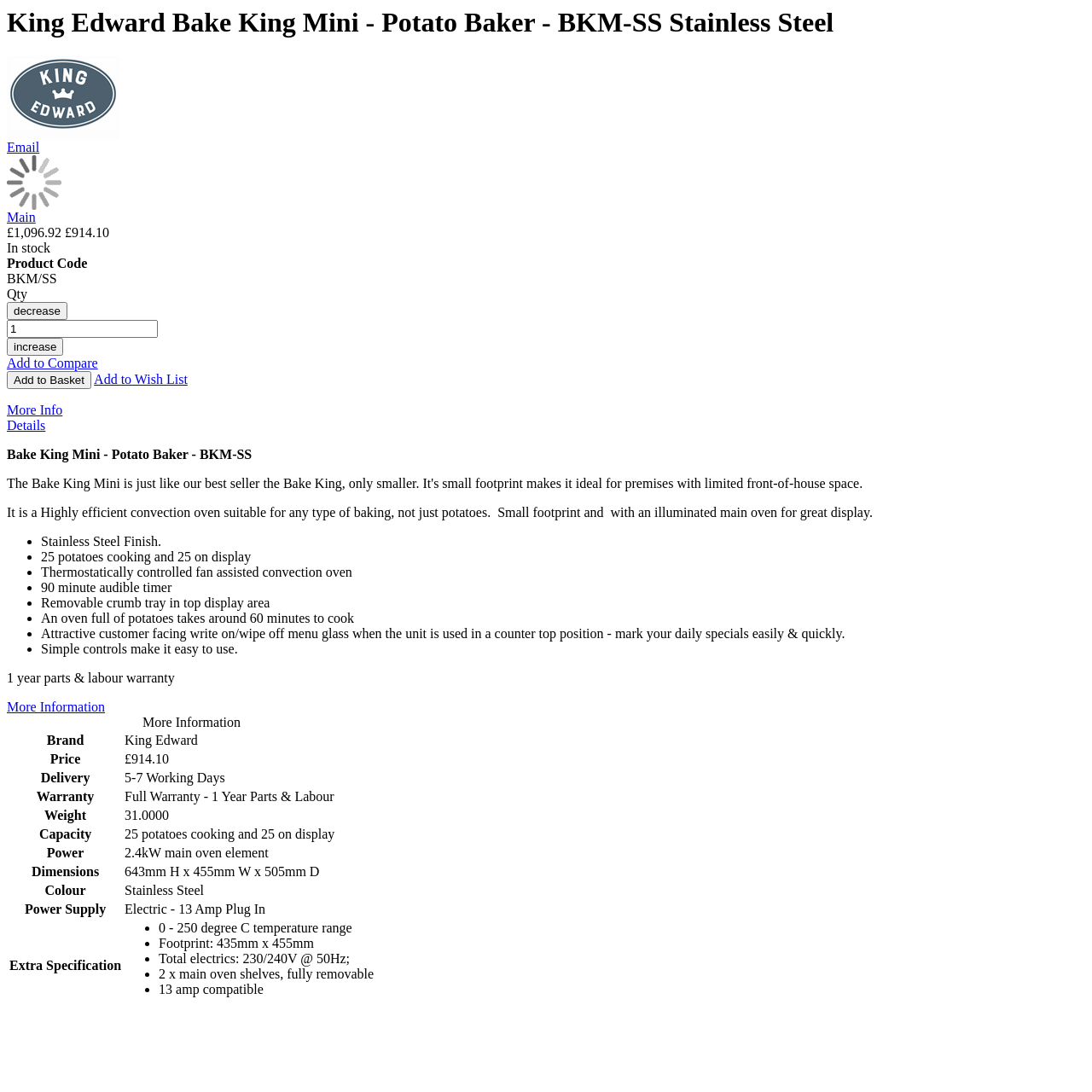Identify the bounding box coordinates of the HTML element based on this description: "Previous".

None